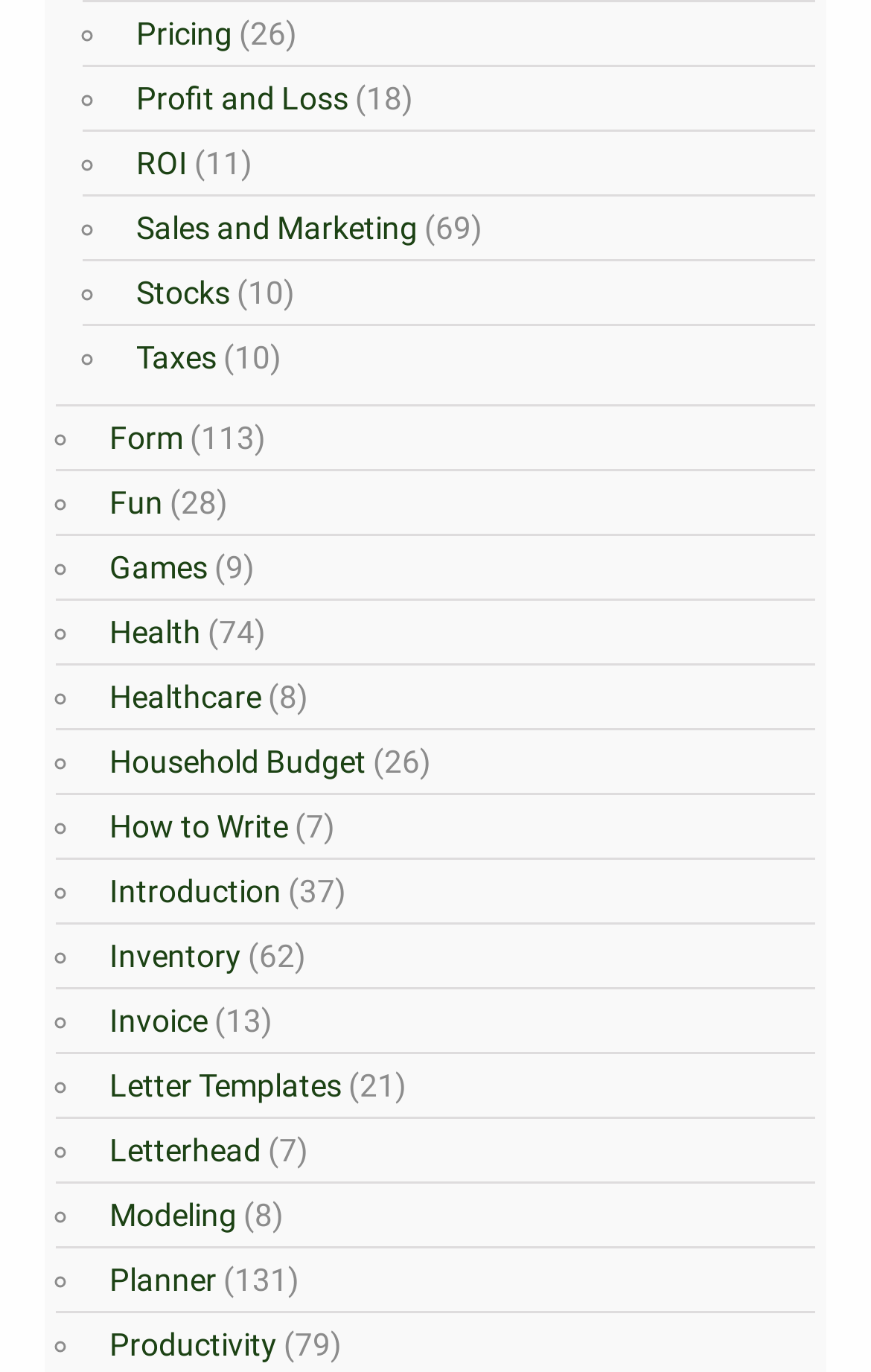Answer this question using a single word or a brief phrase:
How many links are there on the webpage?

25